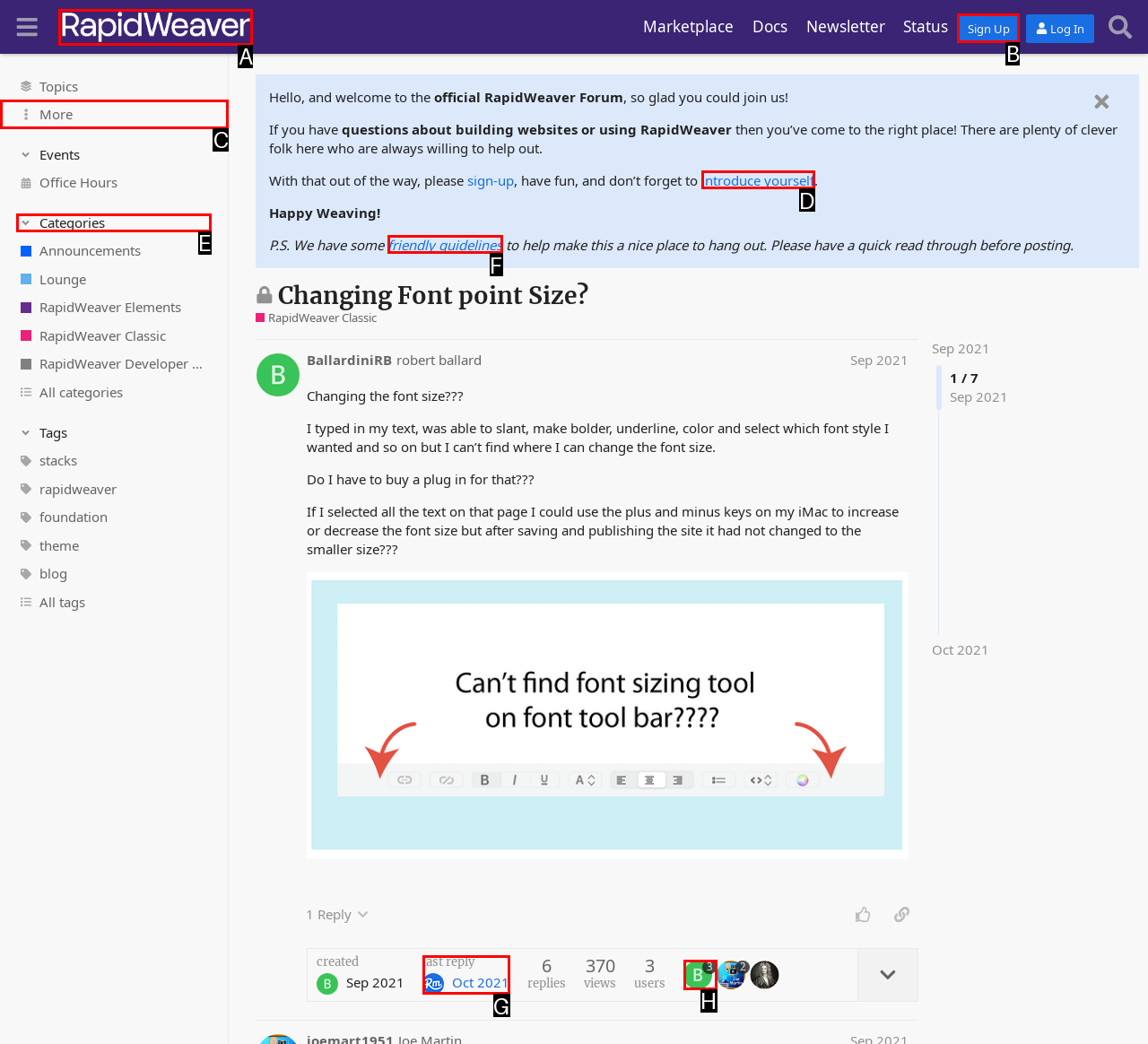Among the marked elements in the screenshot, which letter corresponds to the UI element needed for the task: Click on the 'More' button?

C